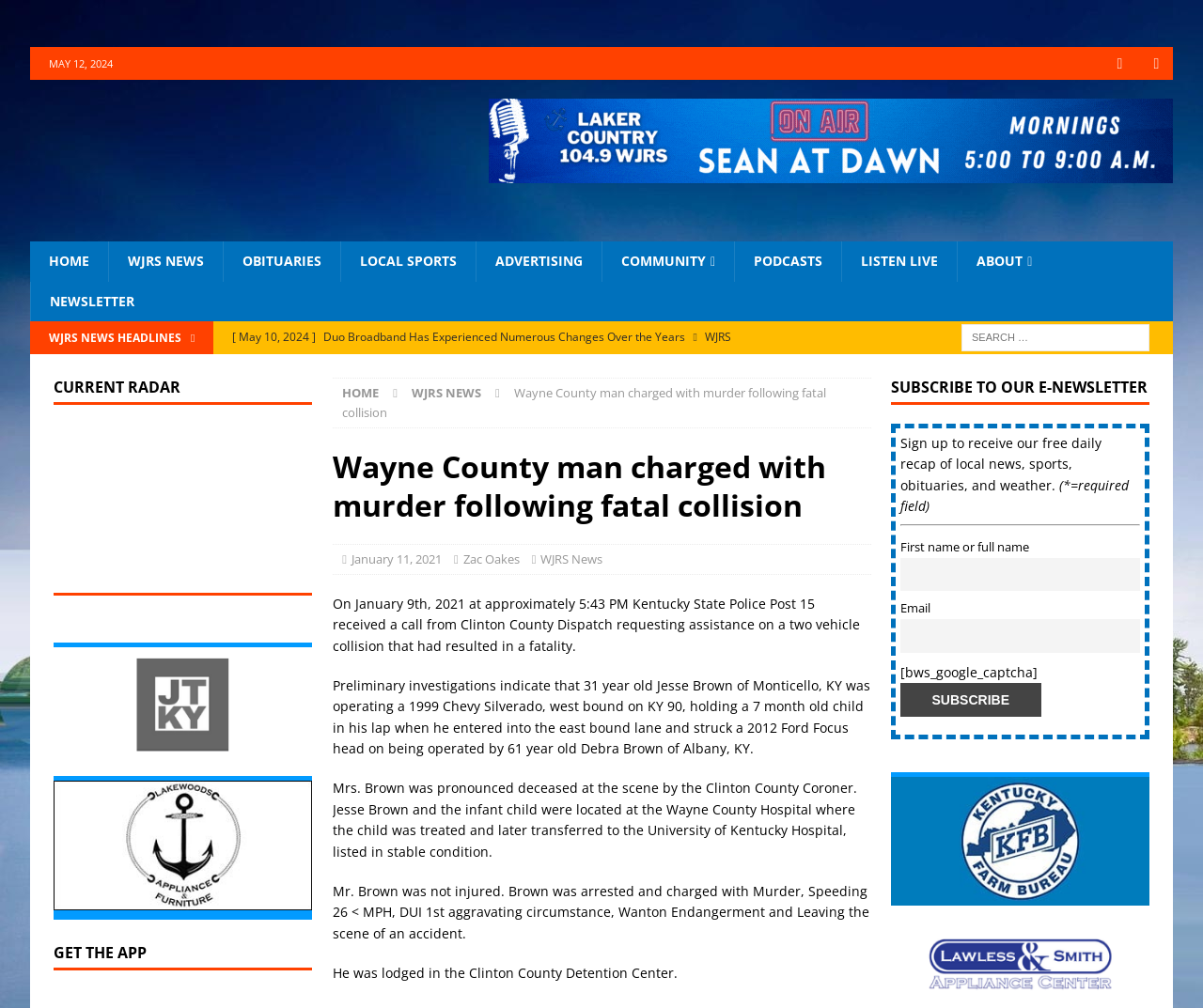What is the condition of the 7-month-old child involved in the accident?
Using the image, give a concise answer in the form of a single word or short phrase.

stable